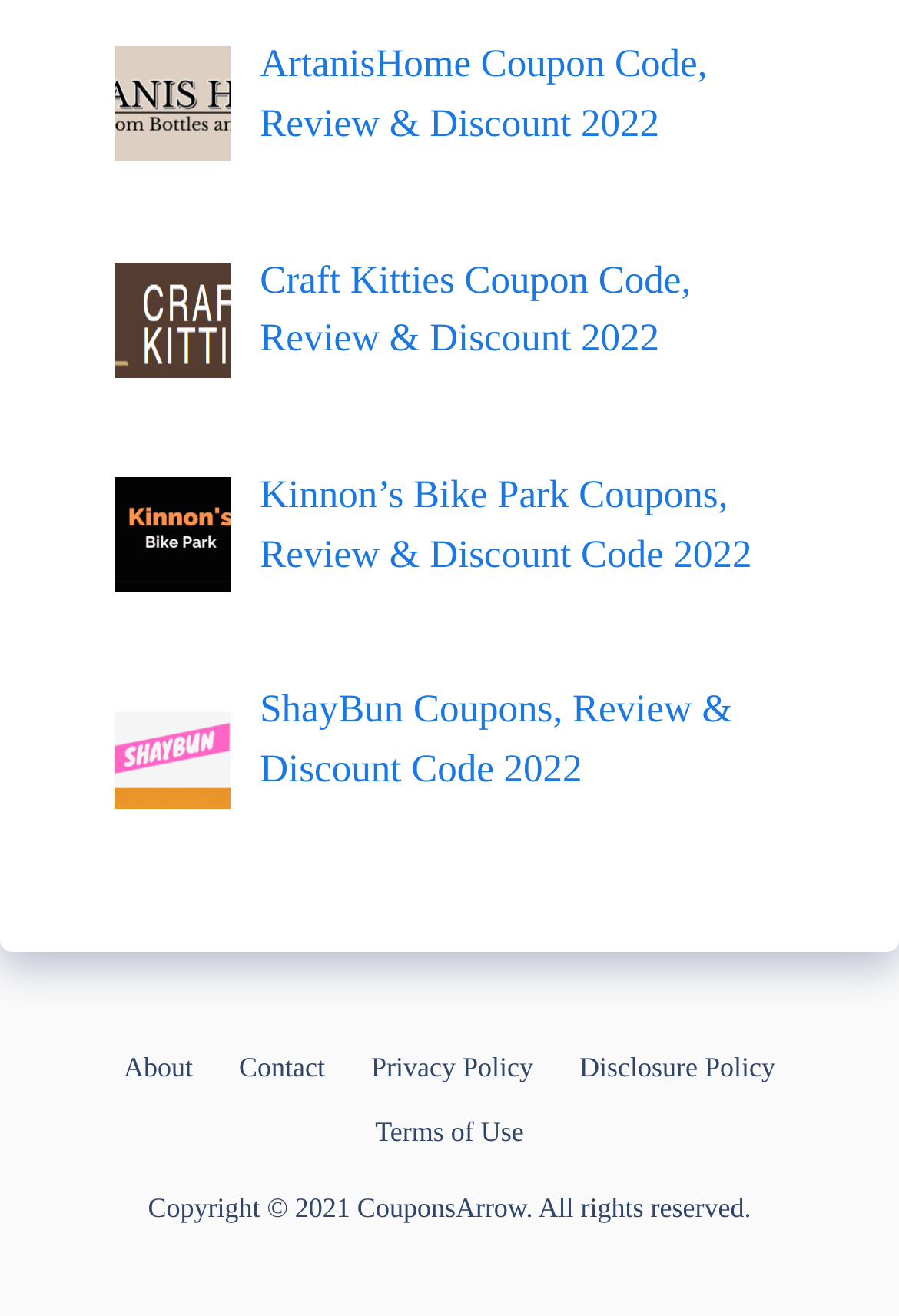What is the website about?
Kindly offer a detailed explanation using the data available in the image.

Based on the links and images on the webpage, it appears to be a website that provides coupons and discount codes for various businesses, such as Artanis Home, Craft Kitties, and Kinnon's Bike Park.